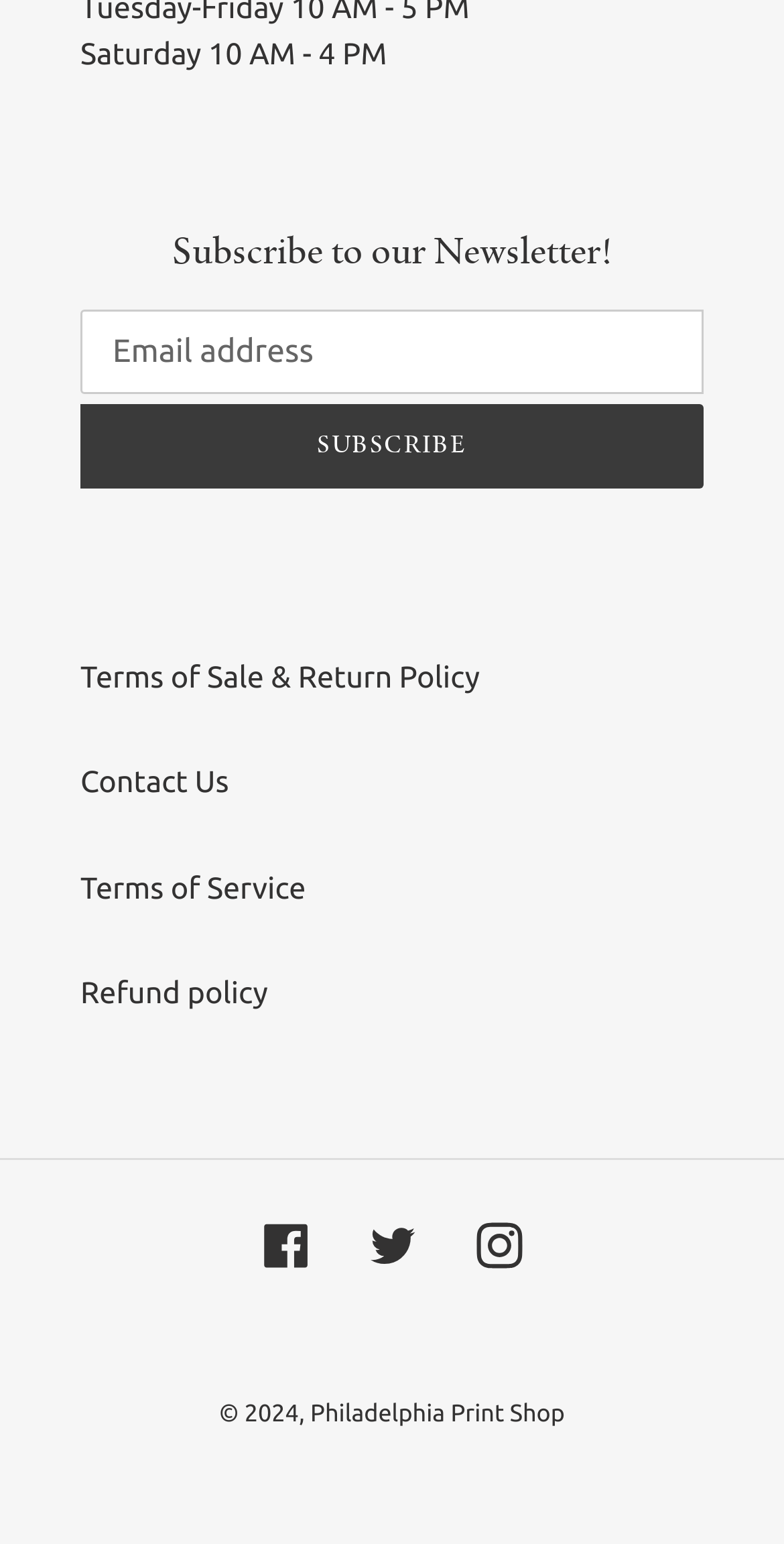Find and provide the bounding box coordinates for the UI element described with: "Contact Us".

[0.103, 0.495, 0.292, 0.517]